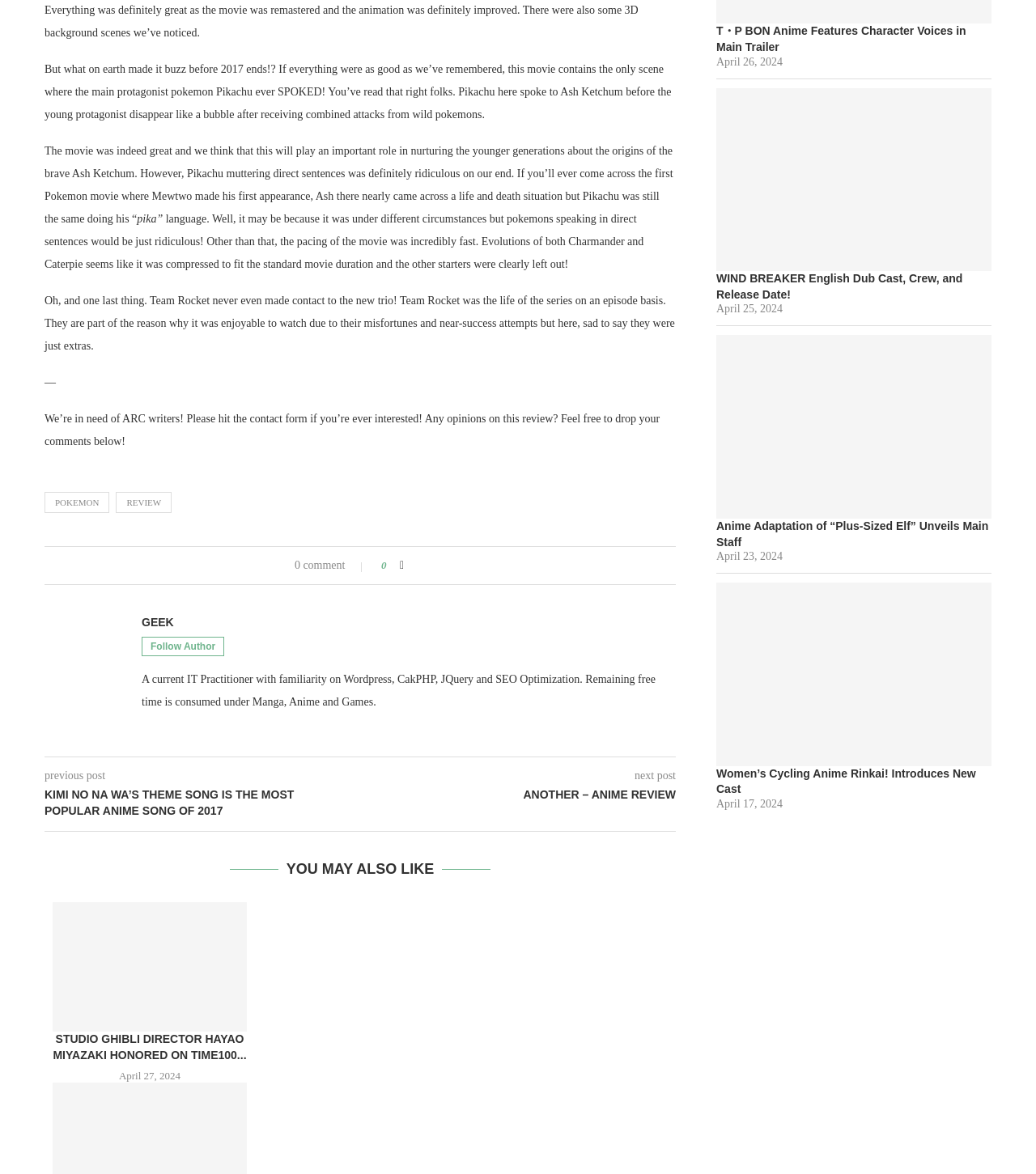How many comments are there on this review?
Look at the image and respond with a one-word or short phrase answer.

0